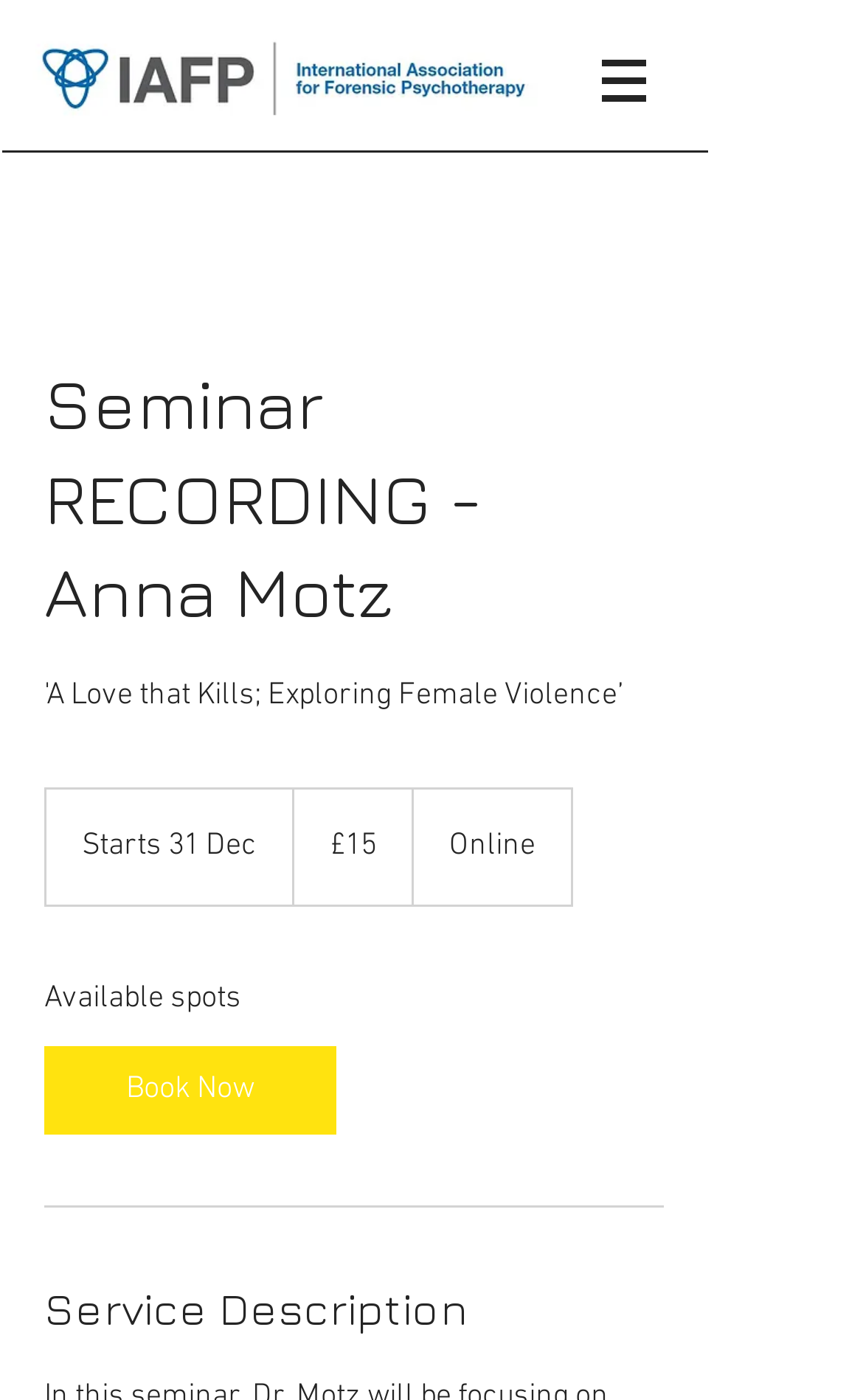Provide a thorough and detailed response to the question by examining the image: 
When does the seminar start?

I found the answer by examining the 'Starts 31 Dec' text element, which is a StaticText element with bounding box coordinates [0.297, 0.591, 0.321, 0.928]. This text is likely indicating the start date of the seminar.